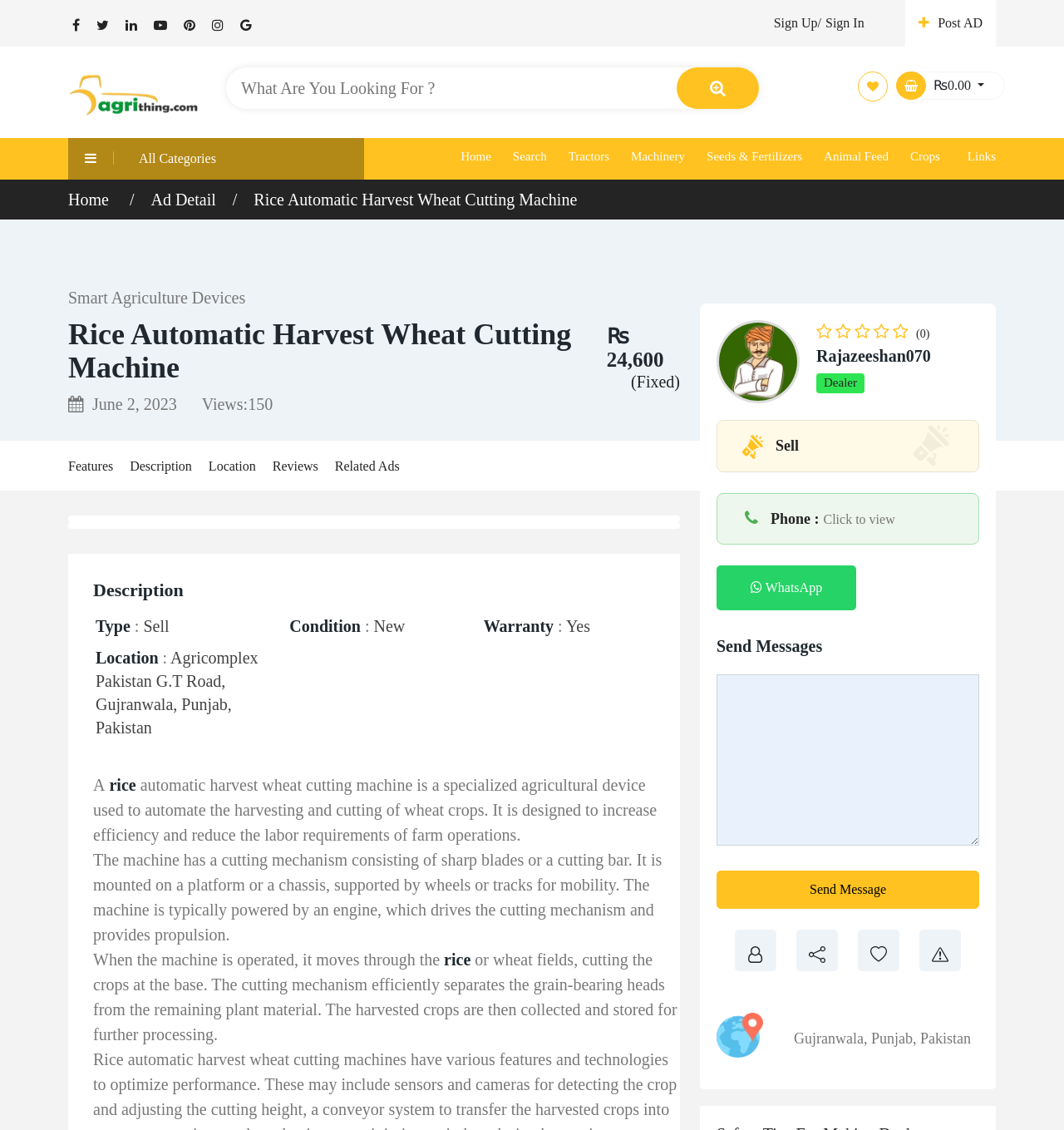For the following element description, predict the bounding box coordinates in the format (top-left x, top-left y, bottom-right x, bottom-right y). All values should be floating point numbers between 0 and 1. Description: Home

[0.064, 0.169, 0.106, 0.185]